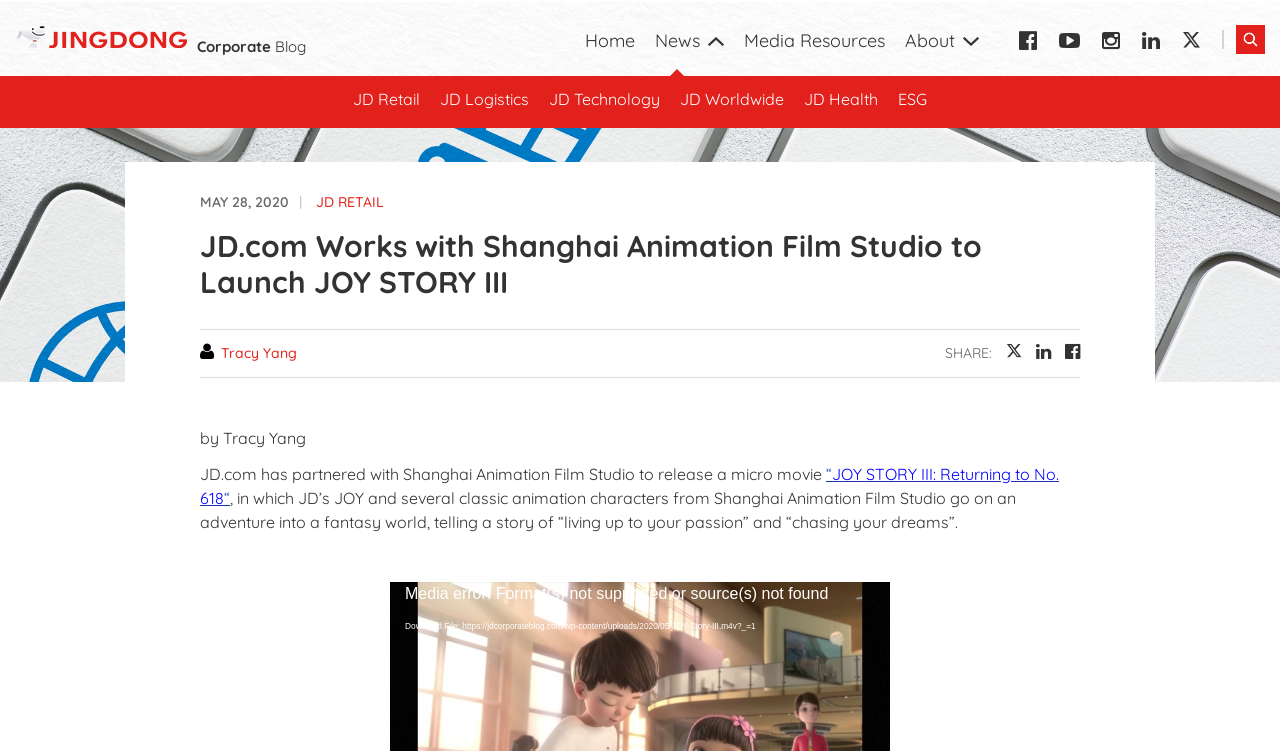What is the topic of the news article?
Please provide a single word or phrase as your answer based on the image.

JD.com partnership